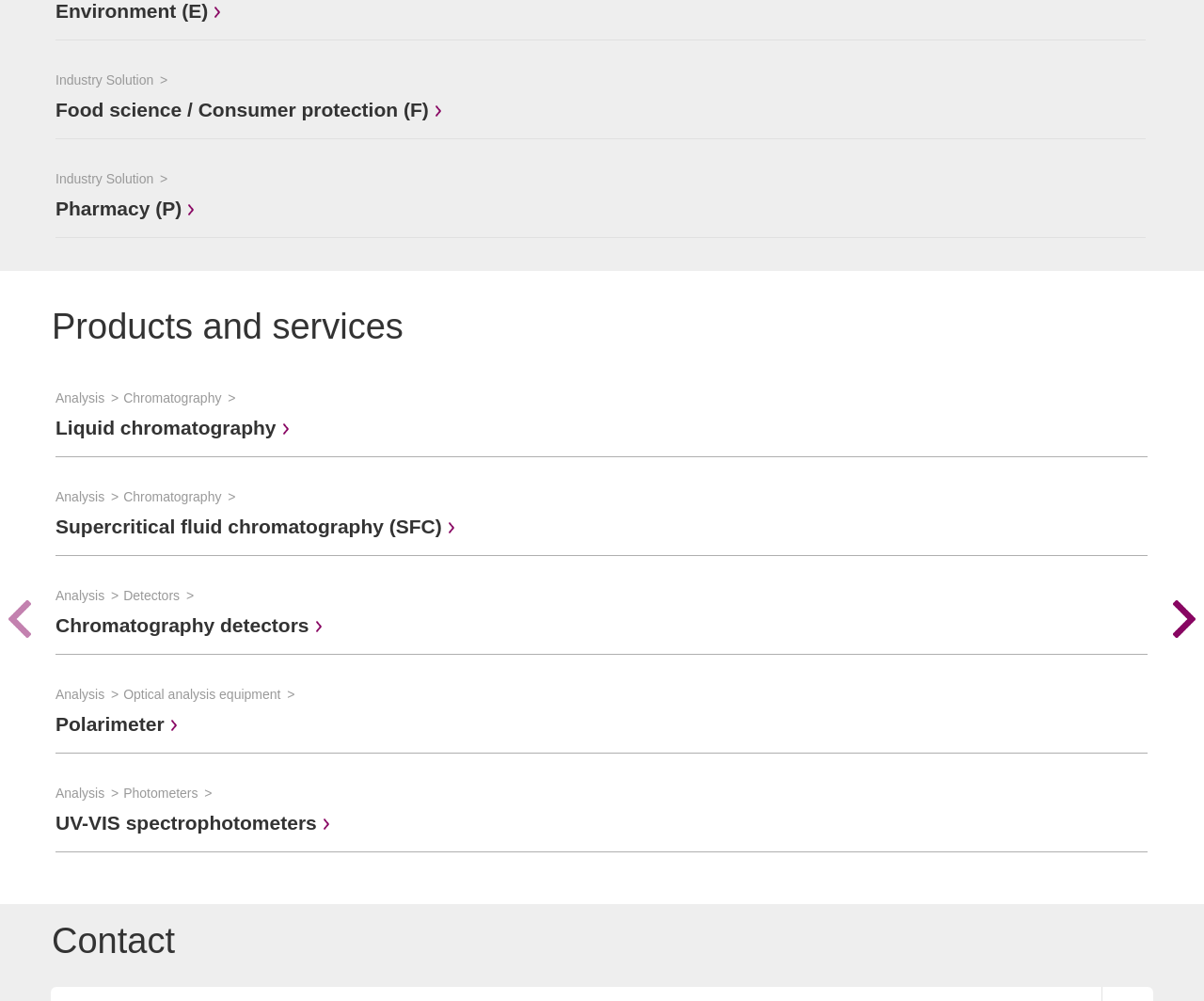How many industry solutions are listed?
From the screenshot, supply a one-word or short-phrase answer.

2